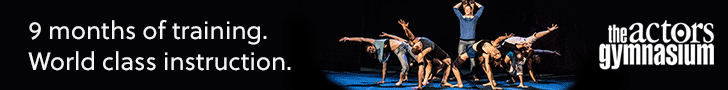Answer the following inquiry with a single word or phrase:
What is the purpose of The Actors Gymnasium?

Nurturing artistic talent